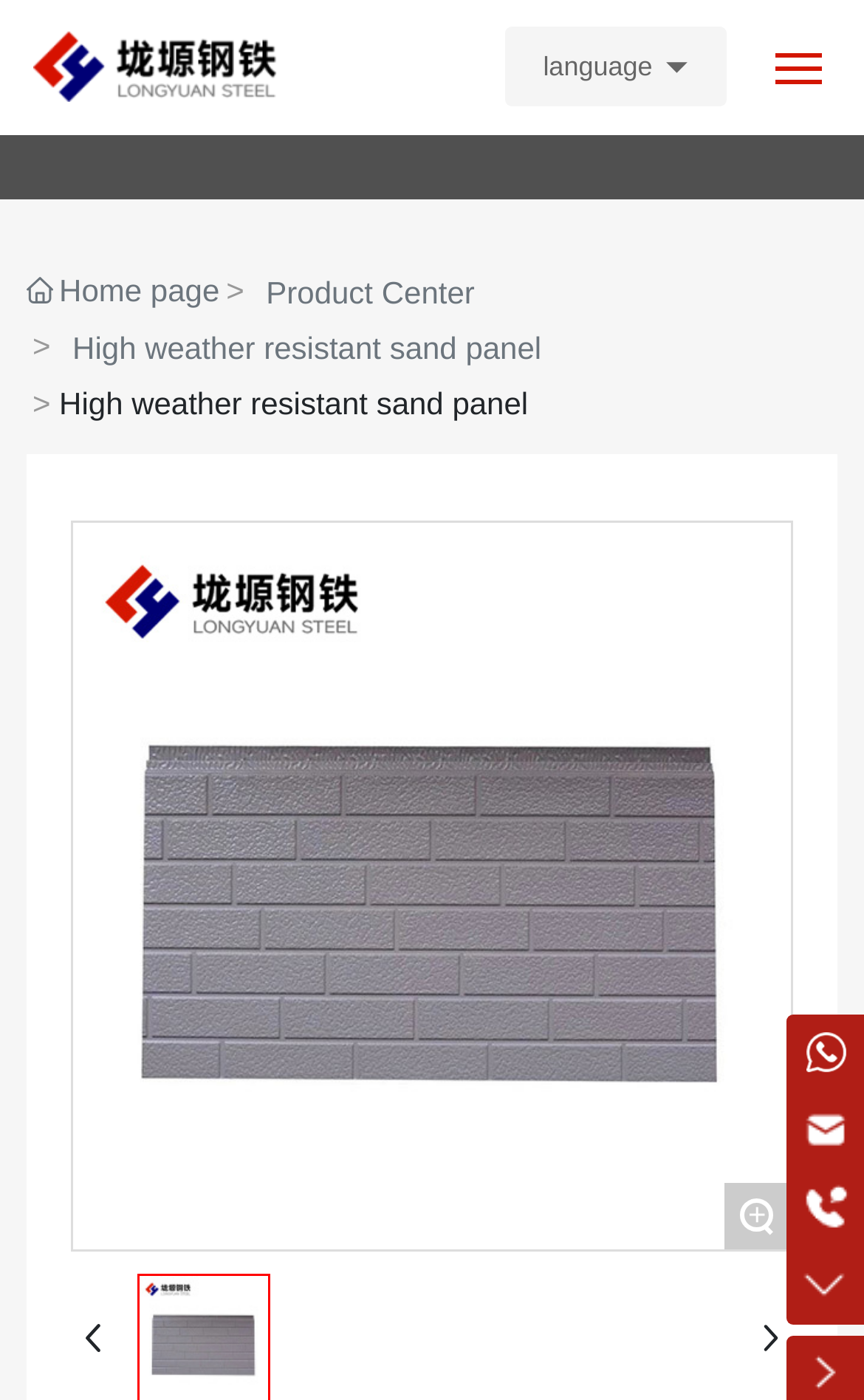Determine the bounding box coordinates of the region that needs to be clicked to achieve the task: "Go to home page".

[0.051, 0.12, 0.949, 0.155]